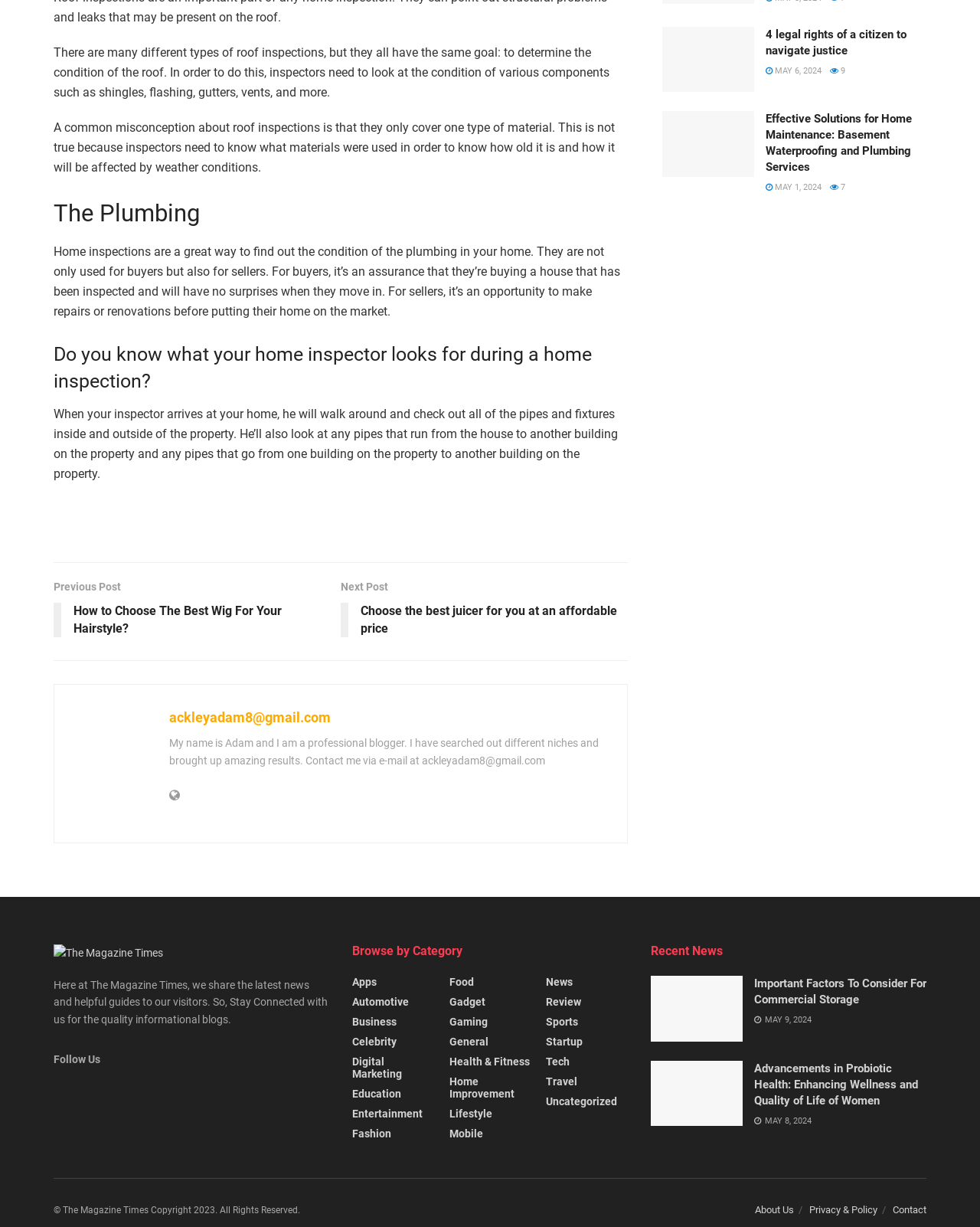How many recent news articles are listed?
Provide a detailed and well-explained answer to the question.

There are two recent news articles listed under the 'Recent News' section, with titles 'Important Factors To Consider For Commercial Storage' and 'Advancements in Probiotic Health: Enhancing Wellness and Quality of Life of Women'.